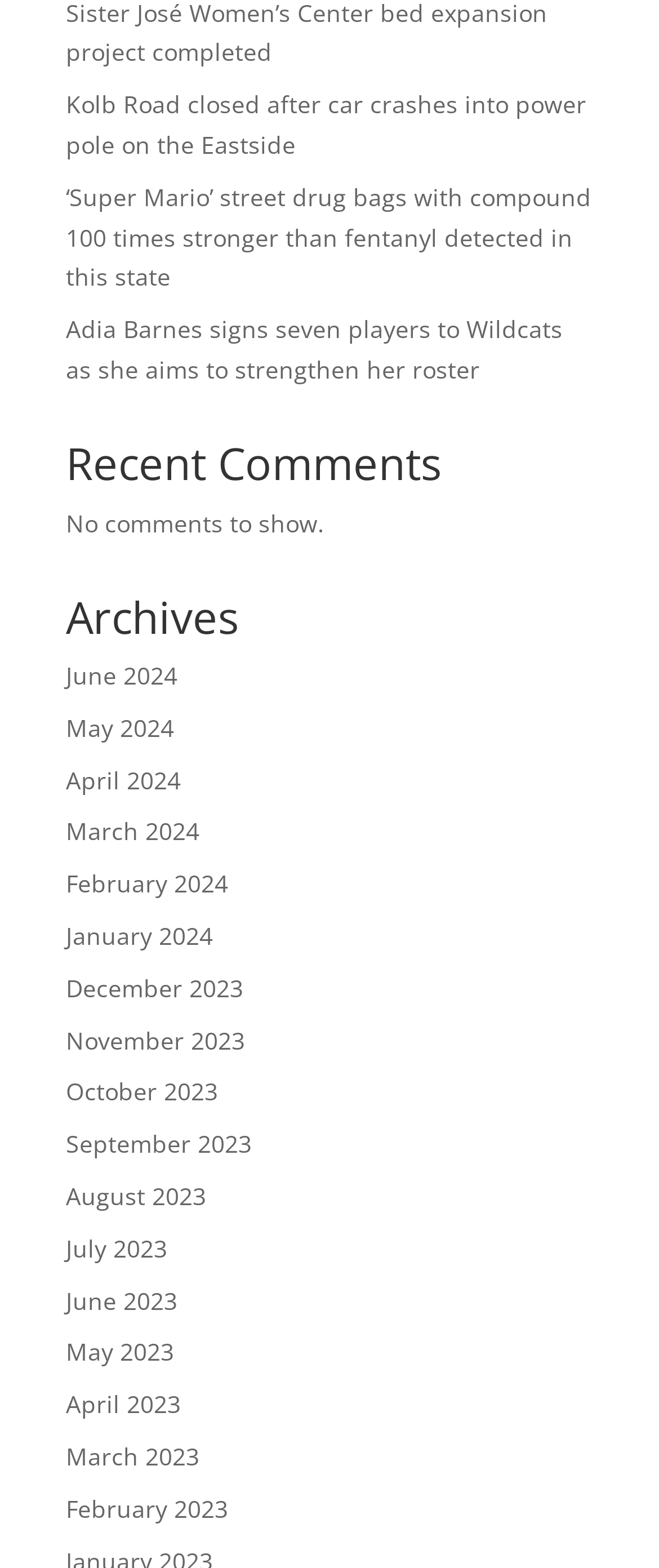Please reply to the following question with a single word or a short phrase:
What is the latest month shown in the archives?

June 2024